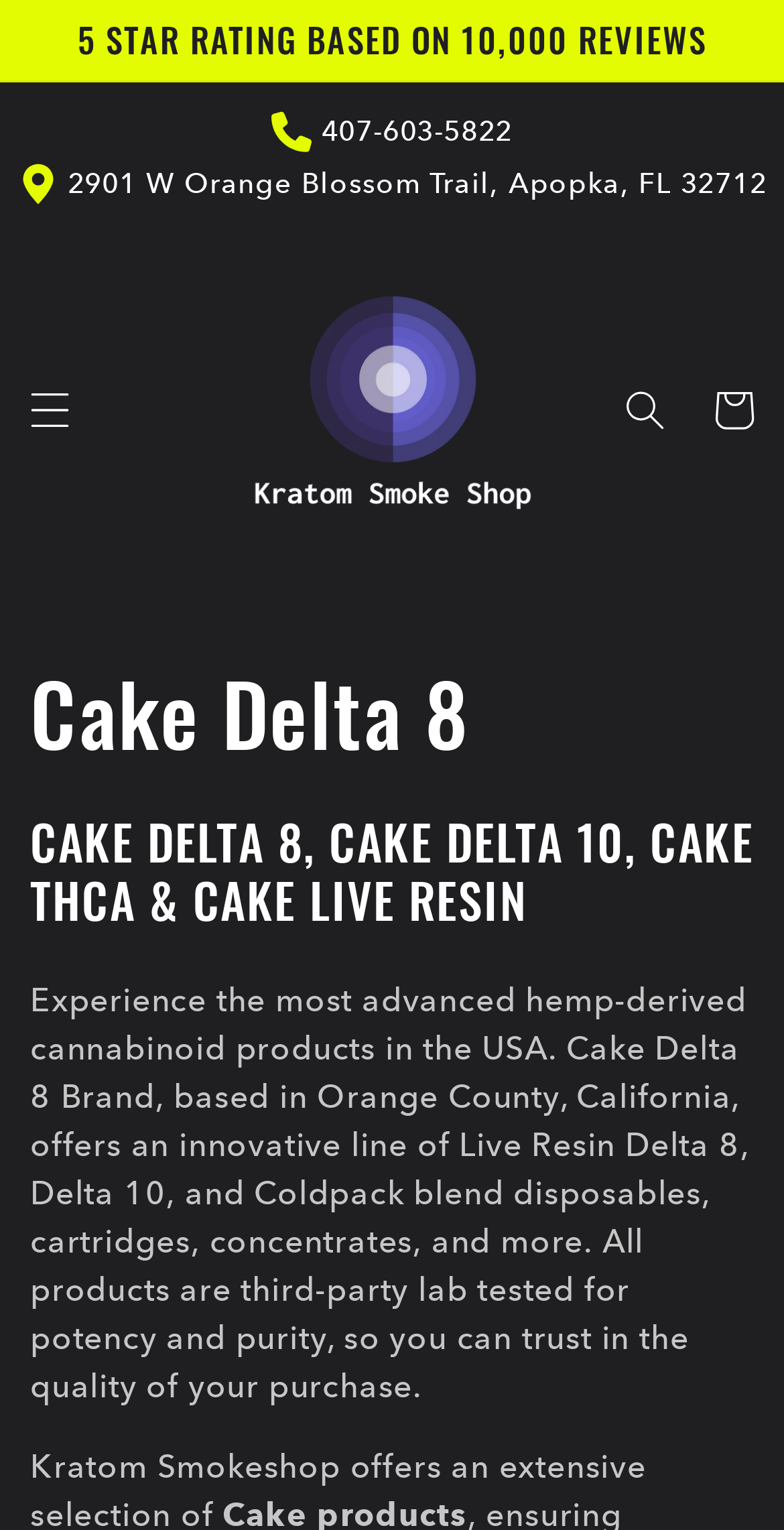What type of products are offered?
Please answer the question with a single word or phrase, referencing the image.

Hemp-derived cannabinoid products